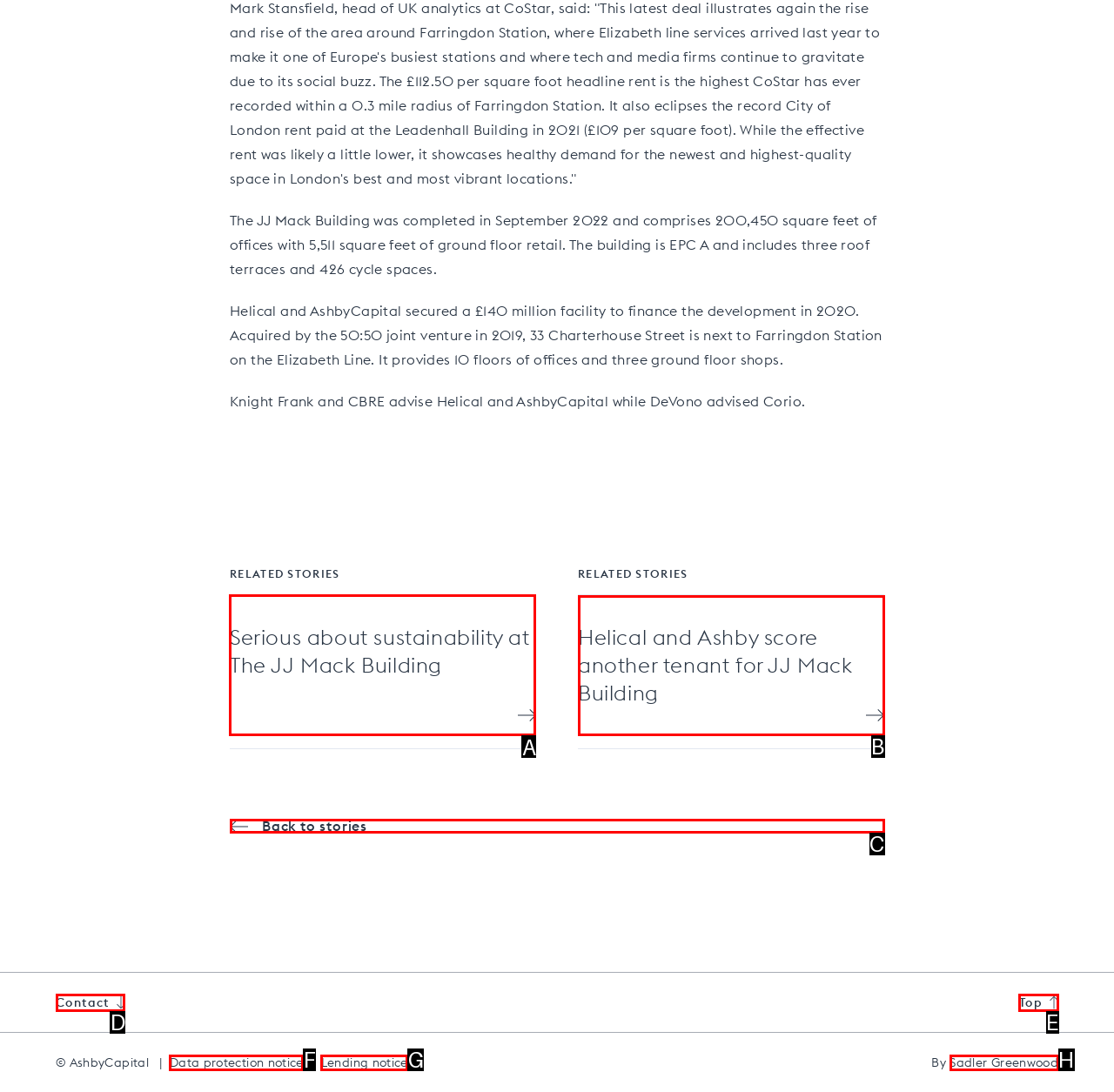Identify the correct UI element to click to follow this instruction: Read about serious sustainability at The JJ Mack Building
Respond with the letter of the appropriate choice from the displayed options.

A